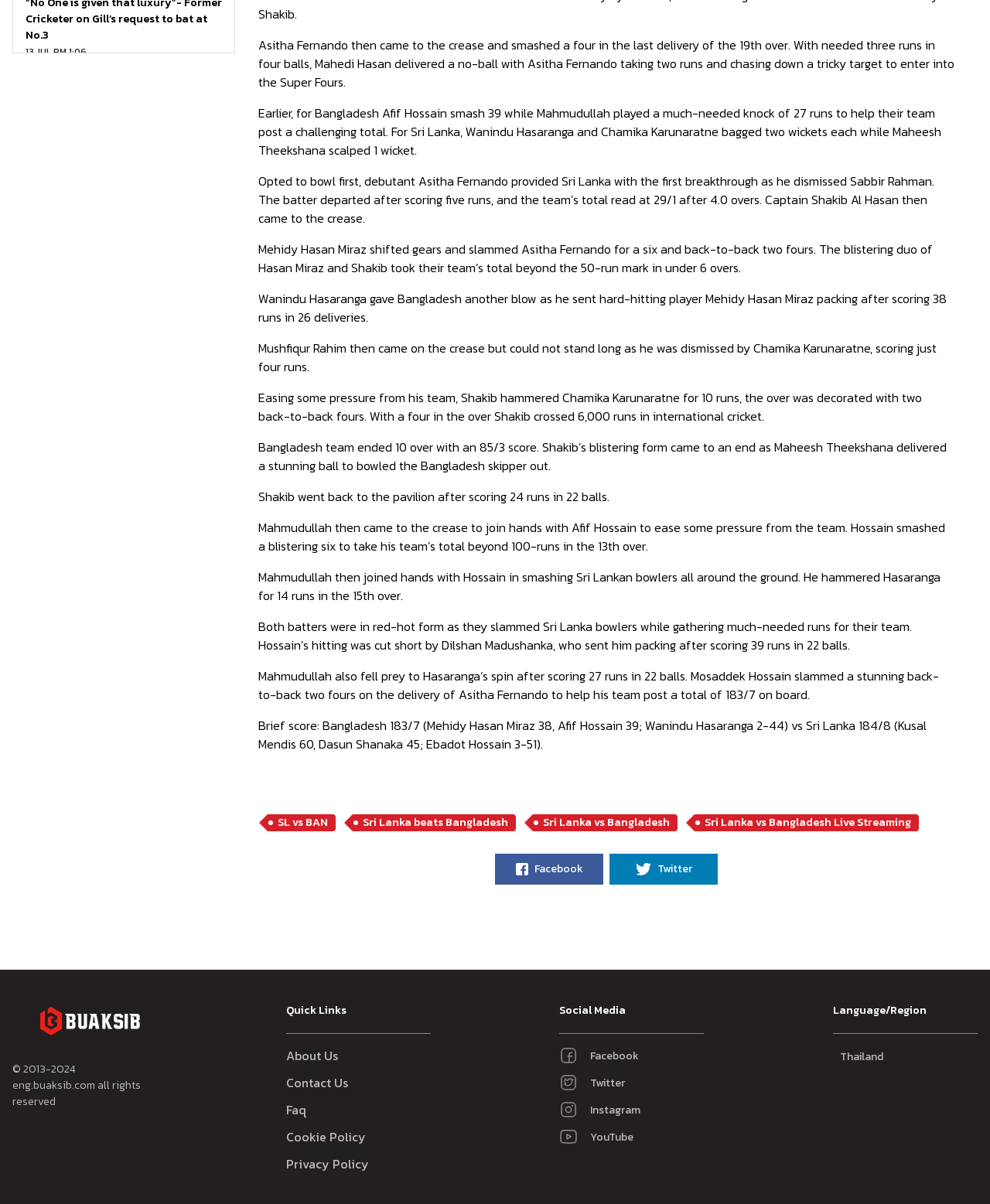Please specify the bounding box coordinates of the region to click in order to perform the following instruction: "Click on the 'Logo' link".

[0.012, 0.831, 0.159, 0.869]